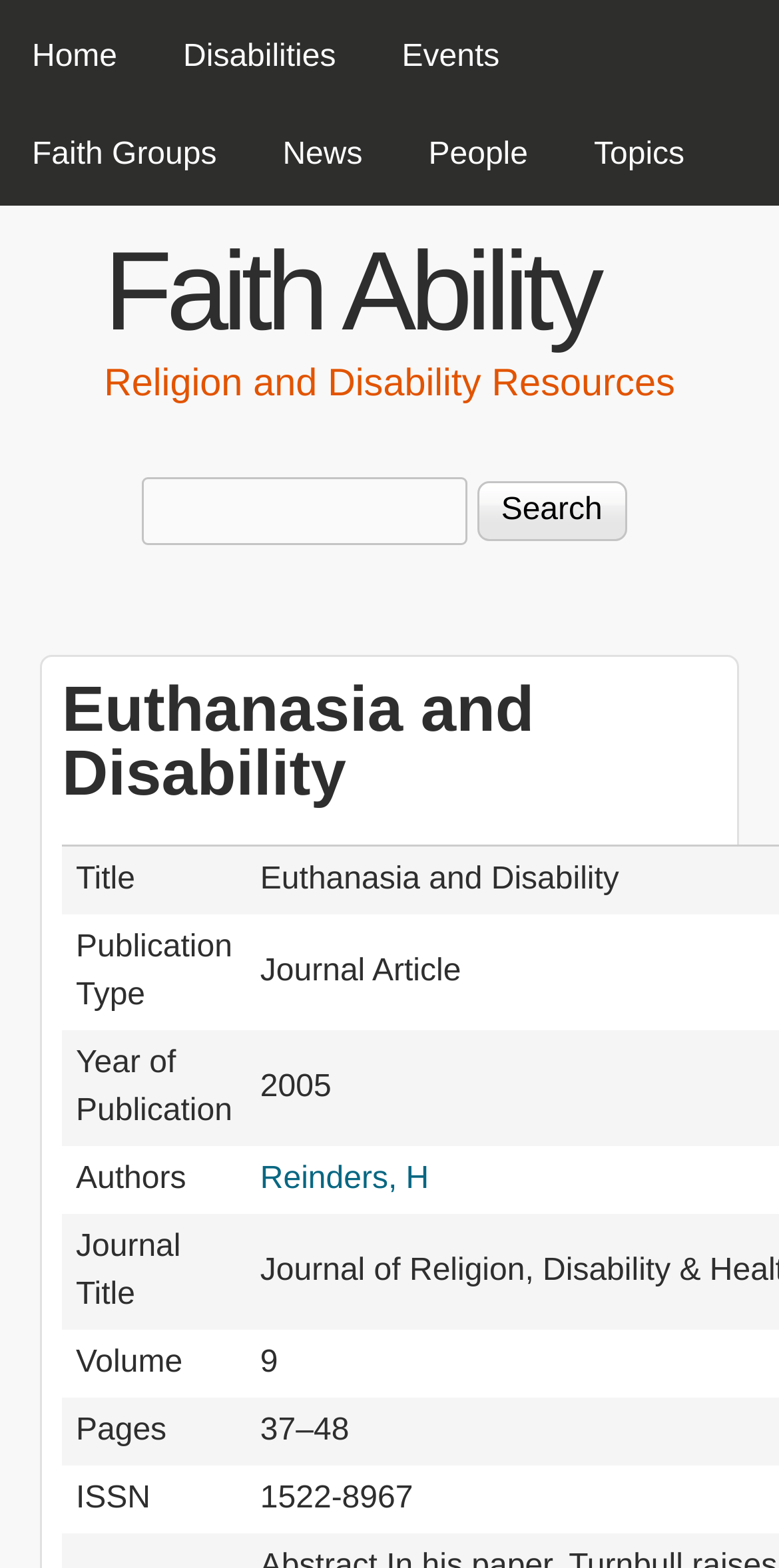What is the main menu item after 'Home'?
Please provide a single word or phrase as the answer based on the screenshot.

Disabilities